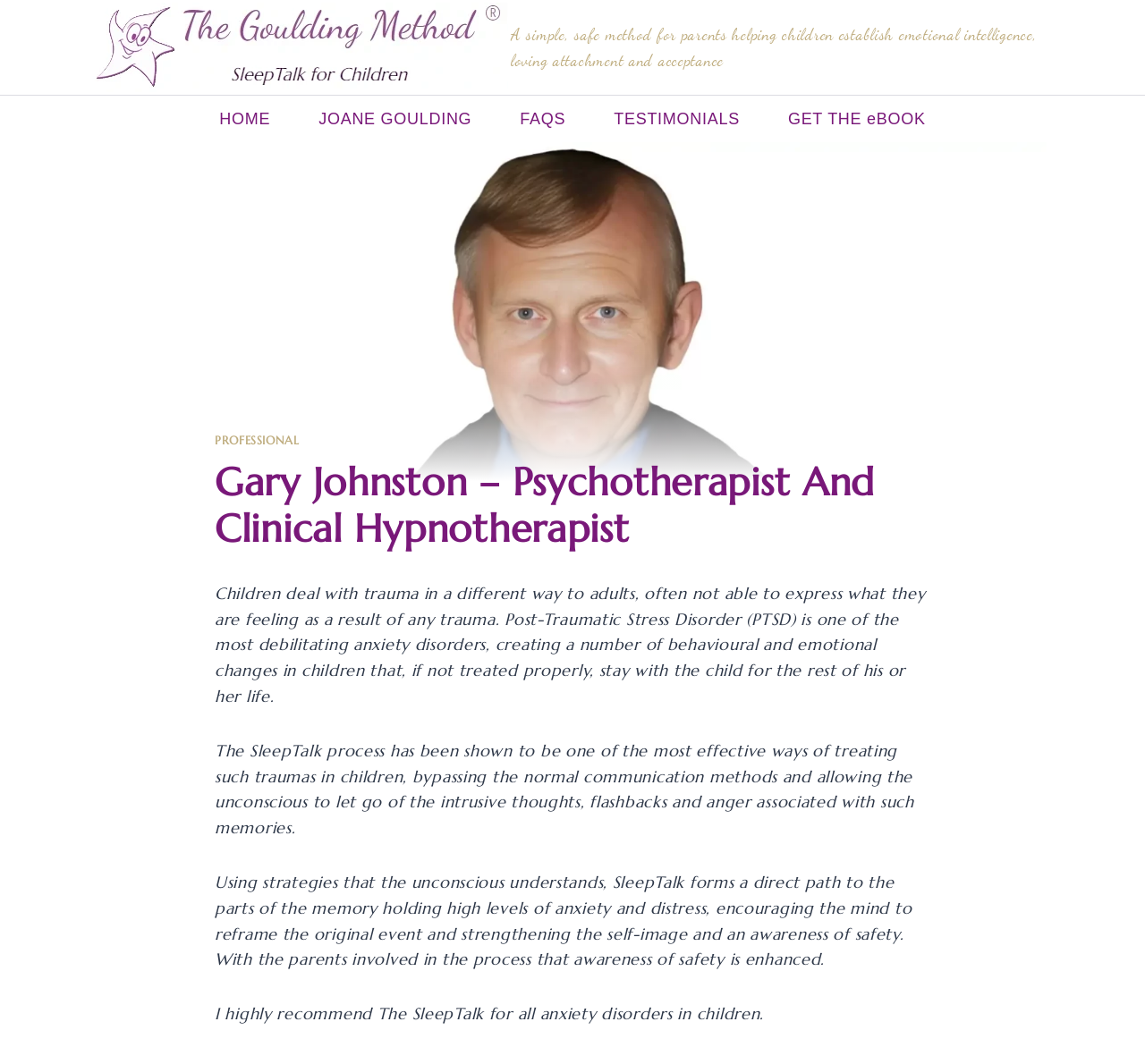What is the role of parents in The SleepTalk process?
Kindly answer the question with as much detail as you can.

The webpage mentions that with the parents involved in The SleepTalk process, the awareness of safety is enhanced. This information is present in the static text on the webpage, which explains how The SleepTalk process works.